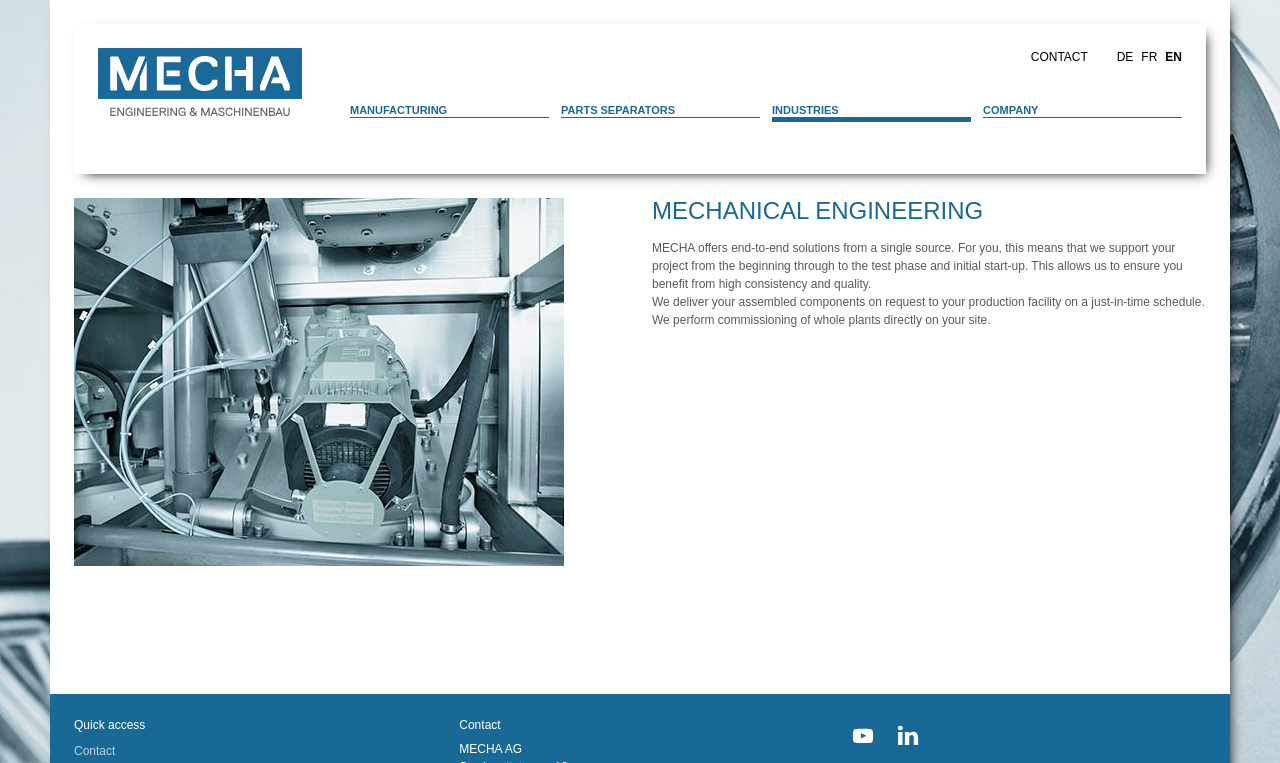Determine the bounding box coordinates for the element that should be clicked to follow this instruction: "Contact MECHA AG". The coordinates should be given as four float numbers between 0 and 1, in the format [left, top, right, bottom].

[0.058, 0.969, 0.09, 0.999]